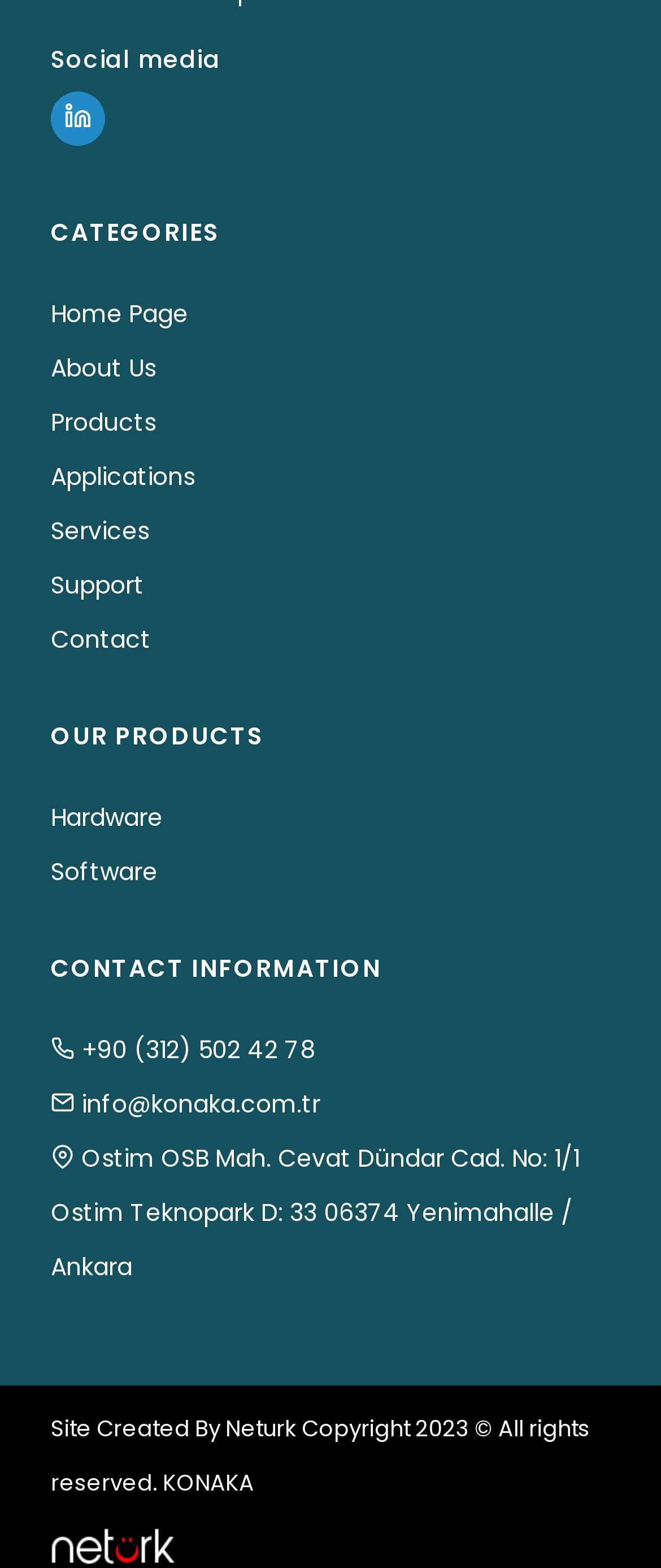Locate the bounding box coordinates of the clickable area to execute the instruction: "Go to Home Page". Provide the coordinates as four float numbers between 0 and 1, represented as [left, top, right, bottom].

[0.077, 0.189, 0.285, 0.21]